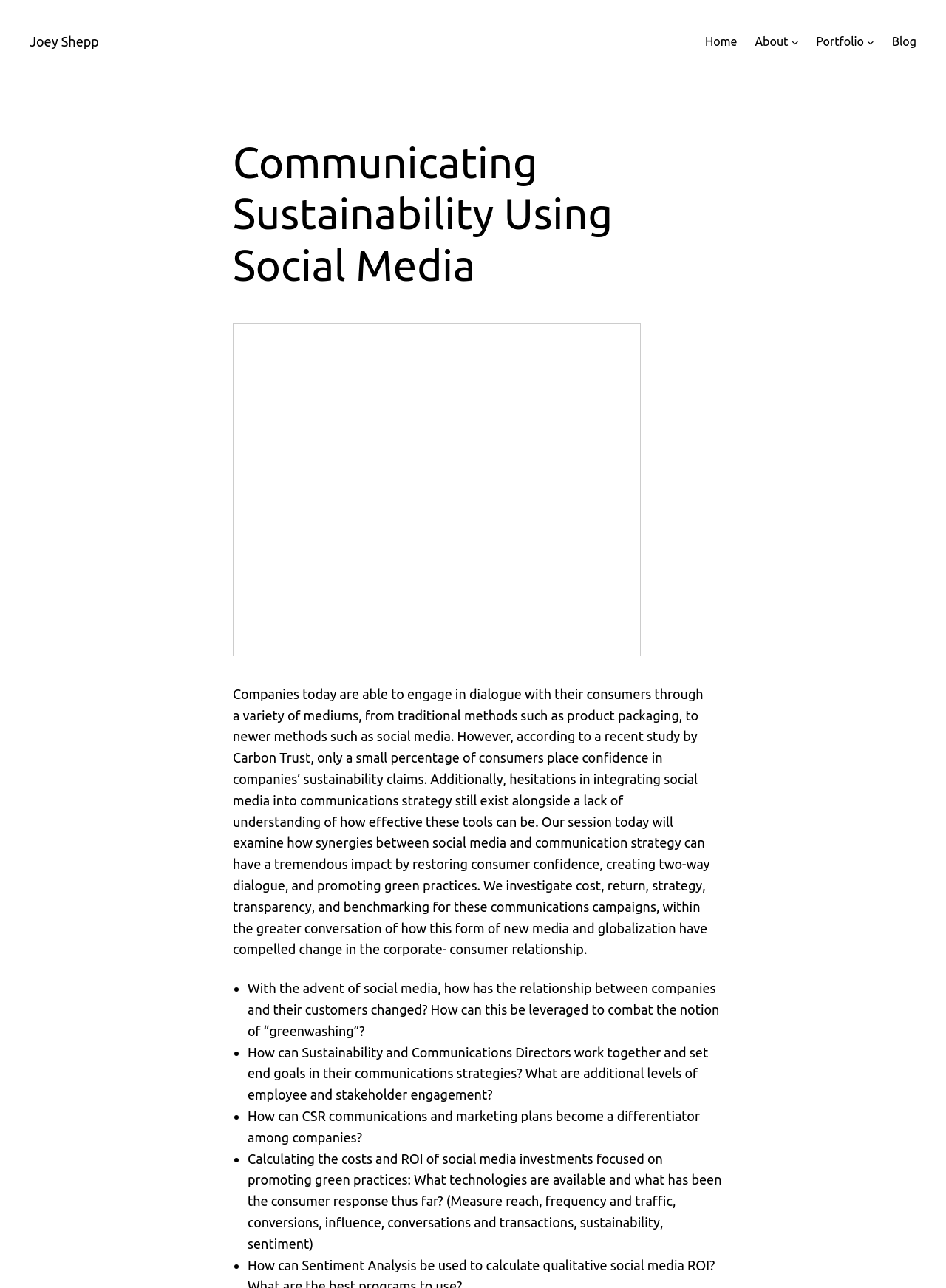Give a succinct answer to this question in a single word or phrase: 
How many links are in the top navigation bar?

4